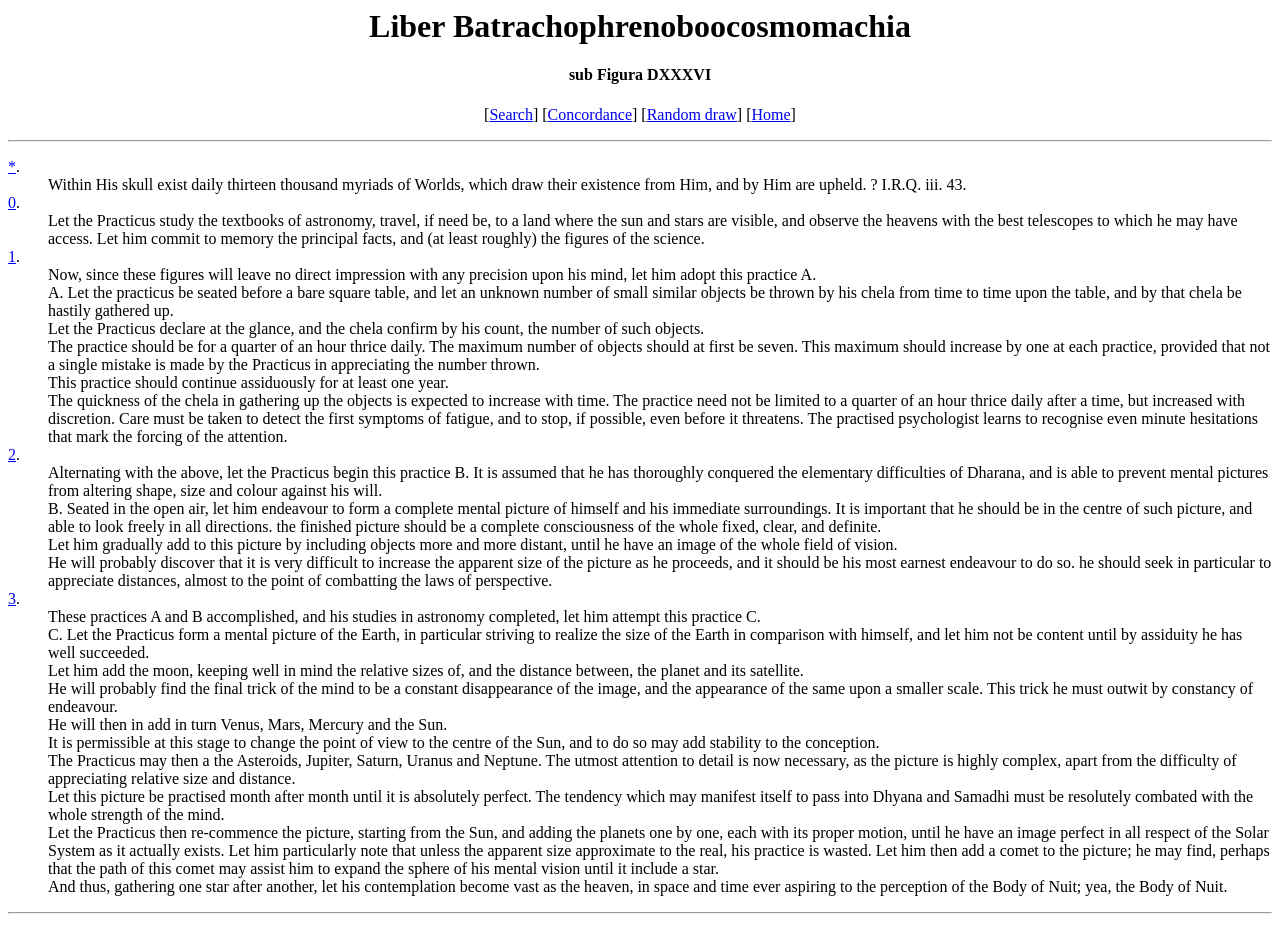Write an extensive caption that covers every aspect of the webpage.

The webpage has a heading "Liber Batrachophrenoboocosmomachia" at the top, followed by a subheading "sub Figura DXXXVI". Below these headings, there are five links: "Search", "Concordance", "Random draw", and "Home", which are aligned horizontally. 

A horizontal separator line divides the top section from the main content. The main content is a list of descriptions, each consisting of a term and a detail. The terms are numbered from "*" to "3", and each term has a corresponding detail that provides a lengthy description of a practice or exercise. 

The descriptions are arranged vertically, with each term and detail pair stacked on top of each other. The text within the descriptions is dense and philosophical, discussing topics such as astronomy, meditation, and mental discipline. The descriptions also include instructions for the practitioner, such as how to perform certain exercises and what to focus on during meditation. 

At the bottom of the page, there is another horizontal separator line, which marks the end of the main content. Overall, the webpage has a simple and organized layout, with a focus on presenting the descriptive text in a clear and readable manner.